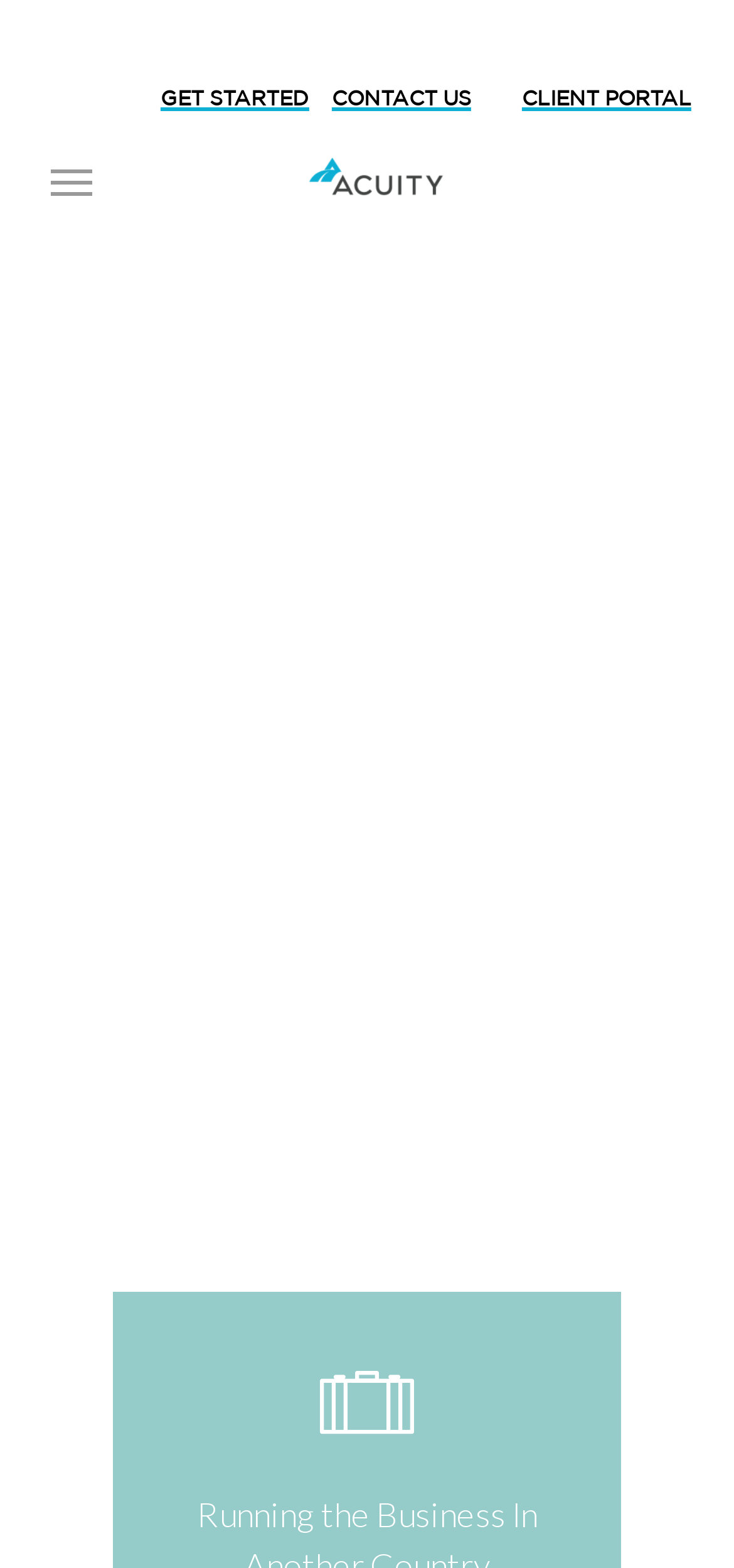Give a one-word or short-phrase answer to the following question: 
What is the challenge faced by international entrepreneurs?

US laws and sales tax